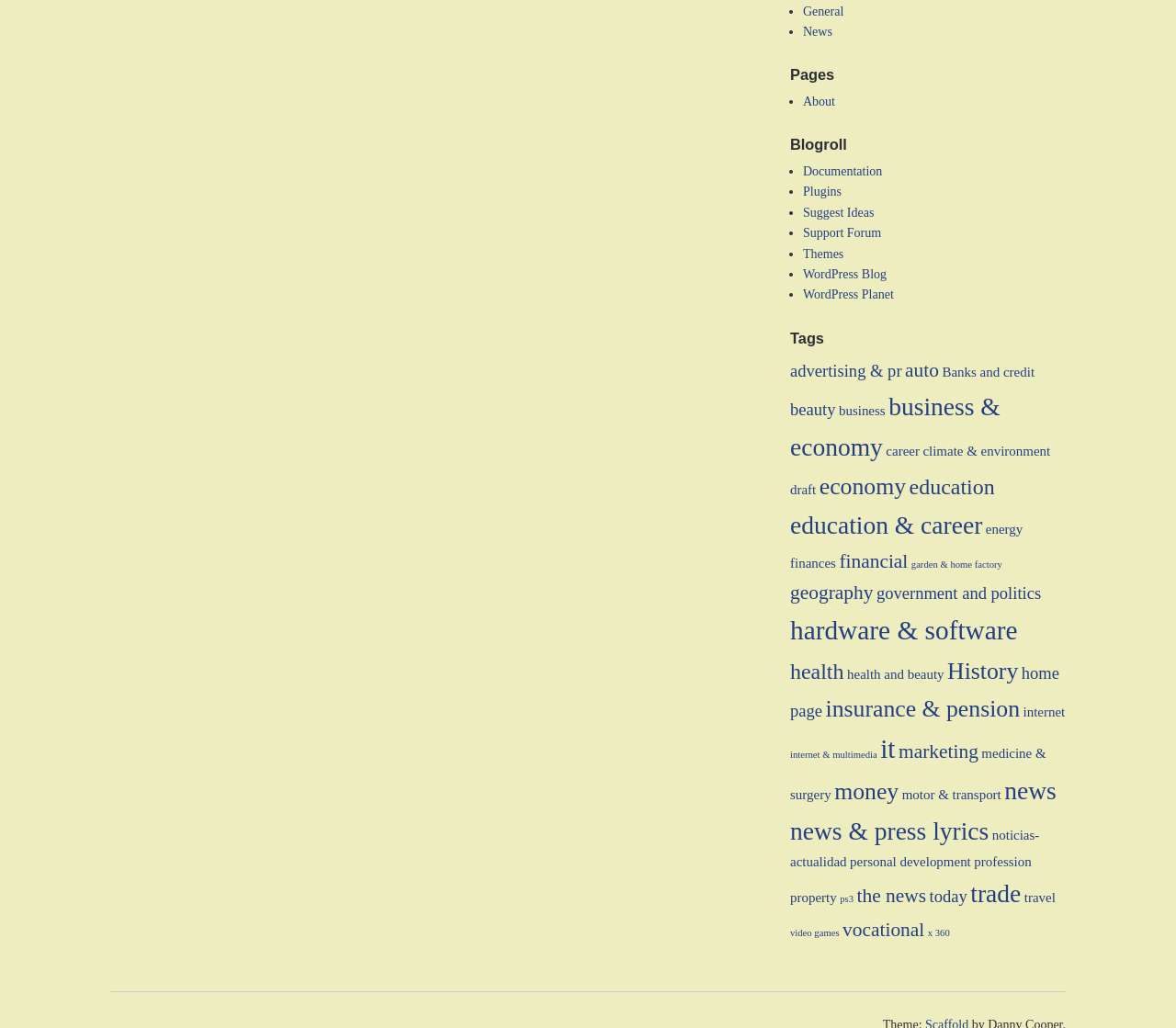Highlight the bounding box coordinates of the region I should click on to meet the following instruction: "Visit 'Home'".

None